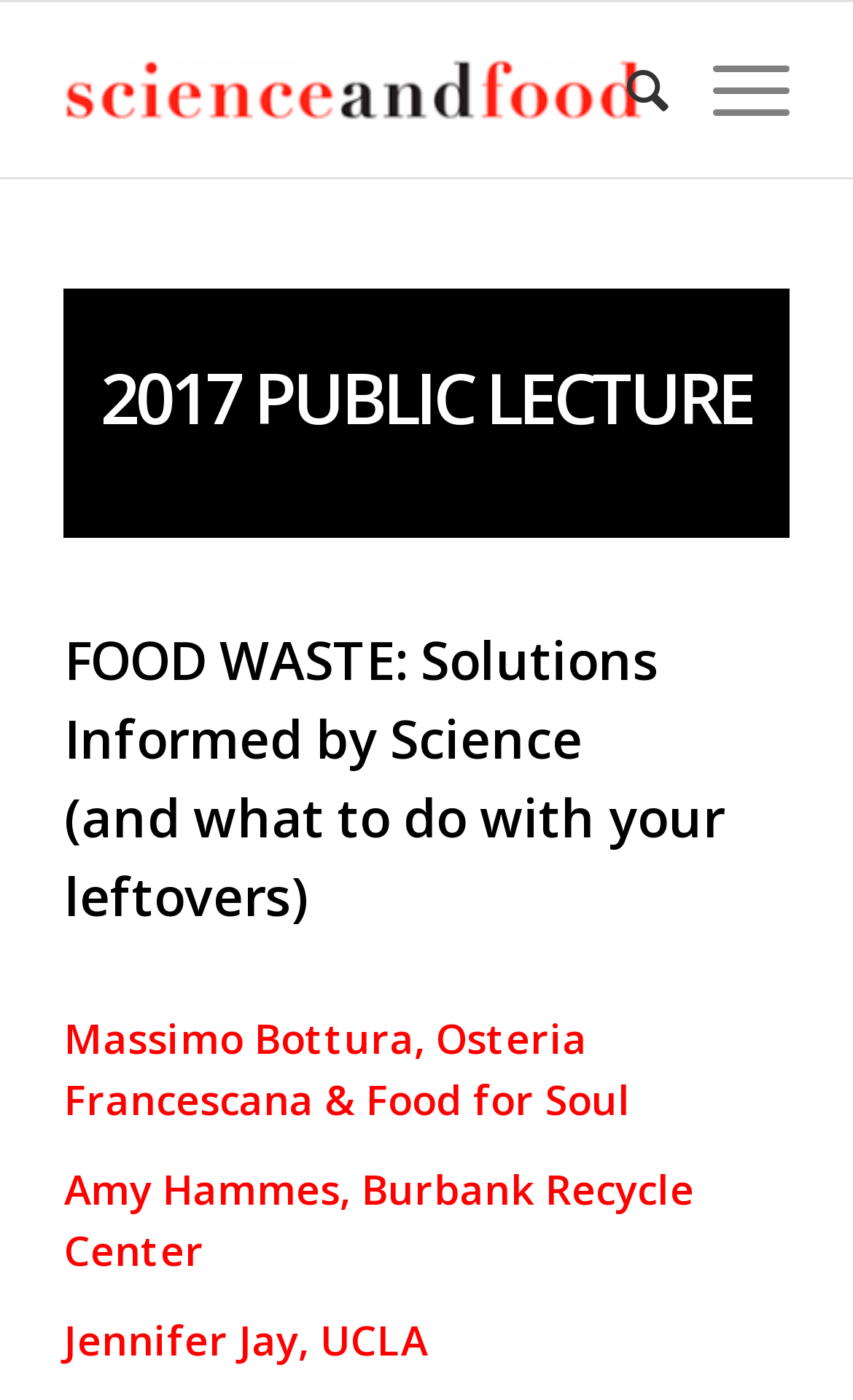Your task is to find and give the main heading text of the webpage.

2017 PUBLIC LECTURE